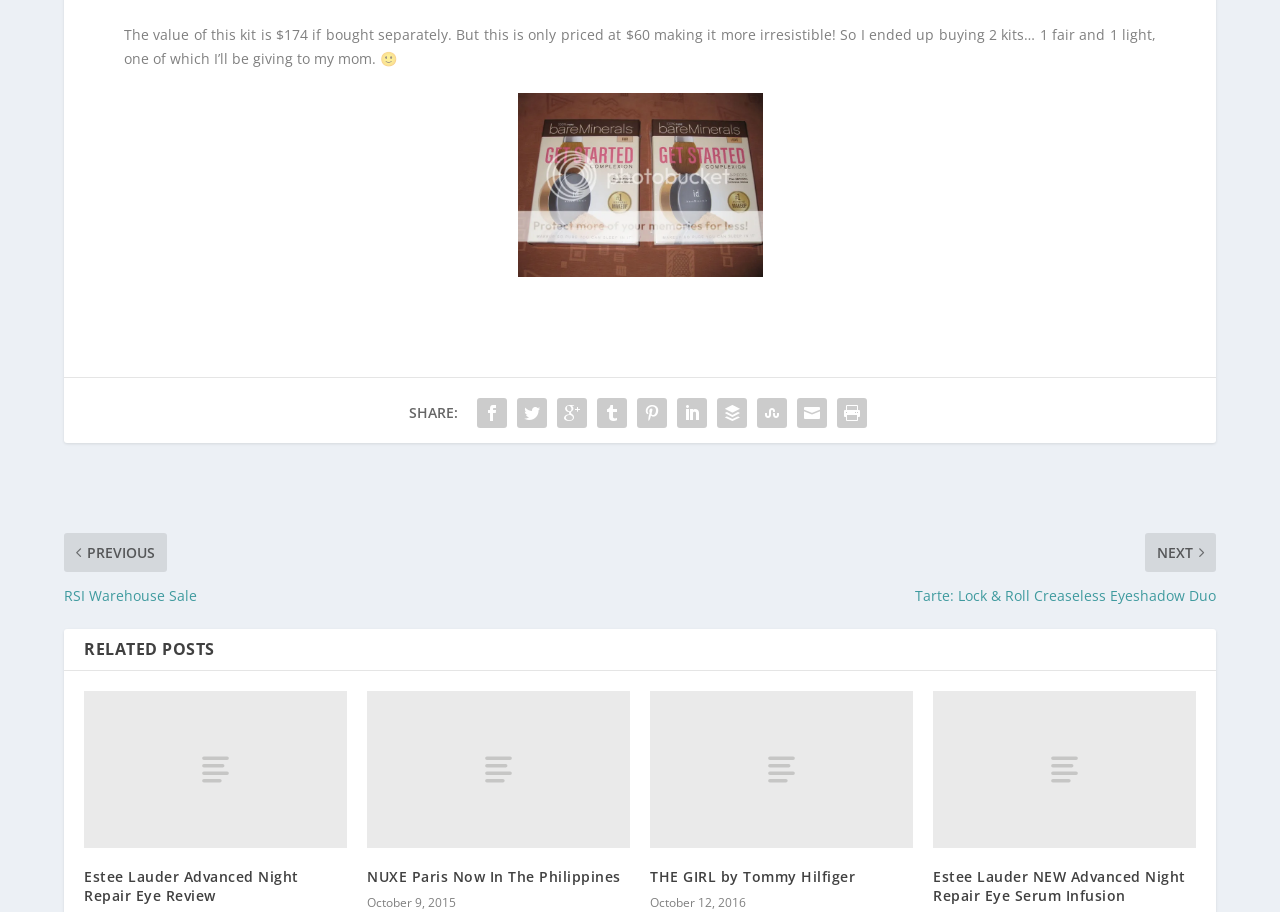Indicate the bounding box coordinates of the clickable region to achieve the following instruction: "View the 'Estee Lauder Advanced Night Repair Eye Review' post."

[0.066, 0.742, 0.271, 0.915]